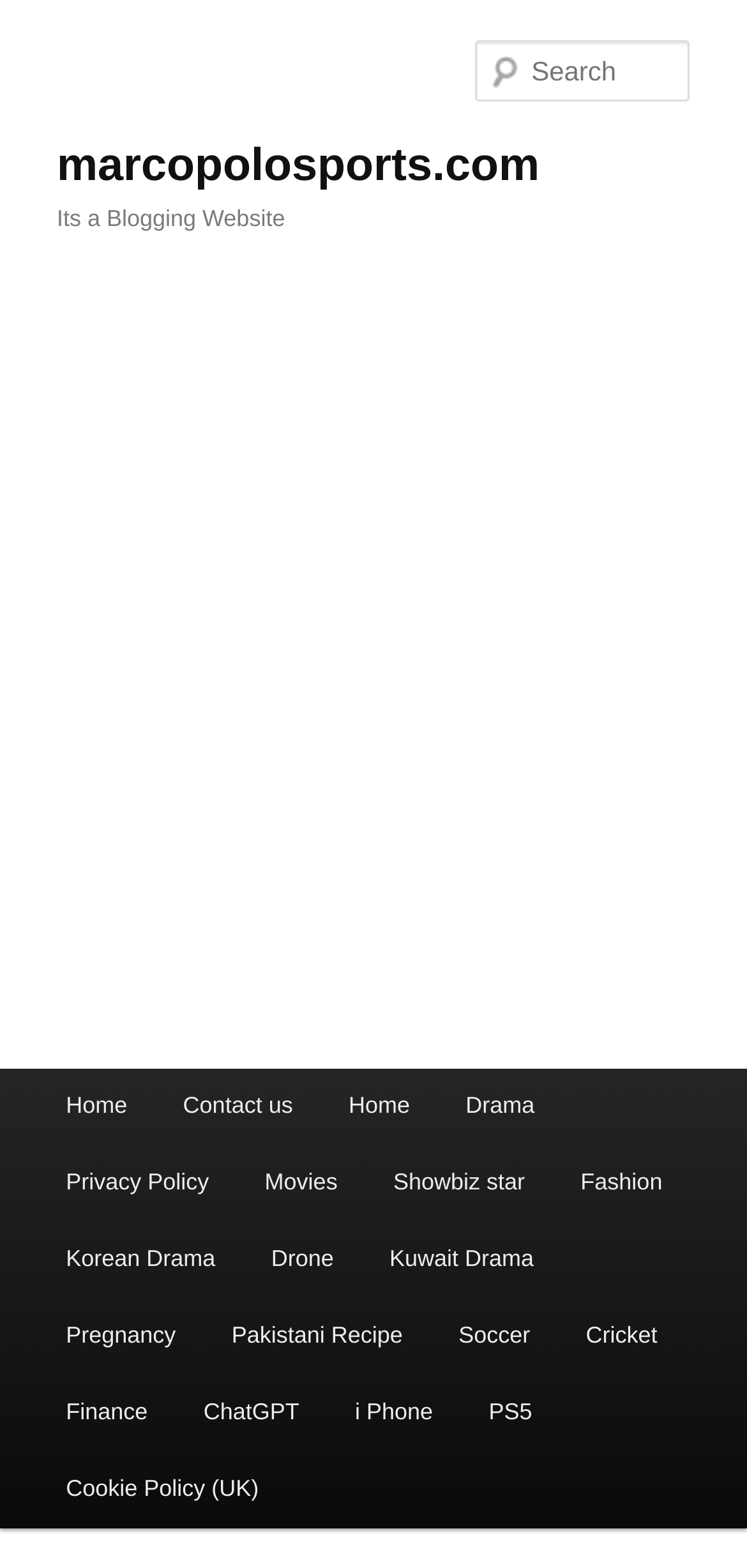Explain in detail what you observe on this webpage.

The webpage appears to be a blogging website, marcopolosports.com, with a prominent heading at the top. Below the heading, there is a search textbox on the right side, allowing users to search for content on the website. 

On the top-left corner, there is a link to skip to the primary content. Above the search textbox, there is a large image that spans the entire width of the page, likely a logo or a banner for the website.

The main menu is located at the bottom of the page, with multiple links to various categories, including Home, Contact us, Drama, Movies, and more. These links are arranged horizontally, with some categories having multiple links, such as Drama, which has links to Korean Drama and Kuwait Drama.

The webpage also features a prominent heading, "IHOP giving away free pancakes for its National Pancake Day Deal", which suggests that the website may have an article or content related to this topic. However, the accessibility tree does not provide further information about the content of the article.